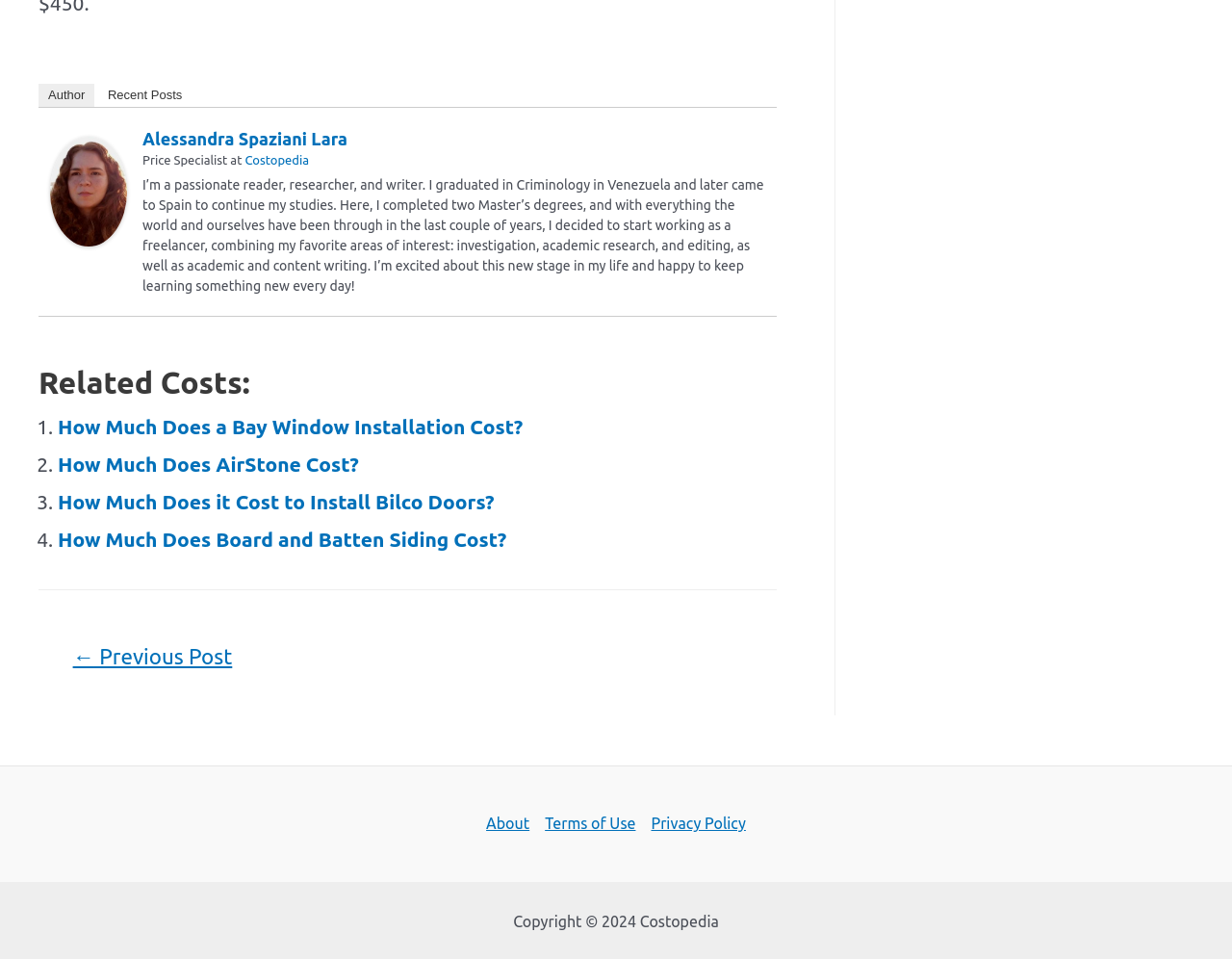Please determine the bounding box coordinates of the element to click in order to execute the following instruction: "Read the about the author". The coordinates should be four float numbers between 0 and 1, specified as [left, top, right, bottom].

[0.116, 0.184, 0.62, 0.306]